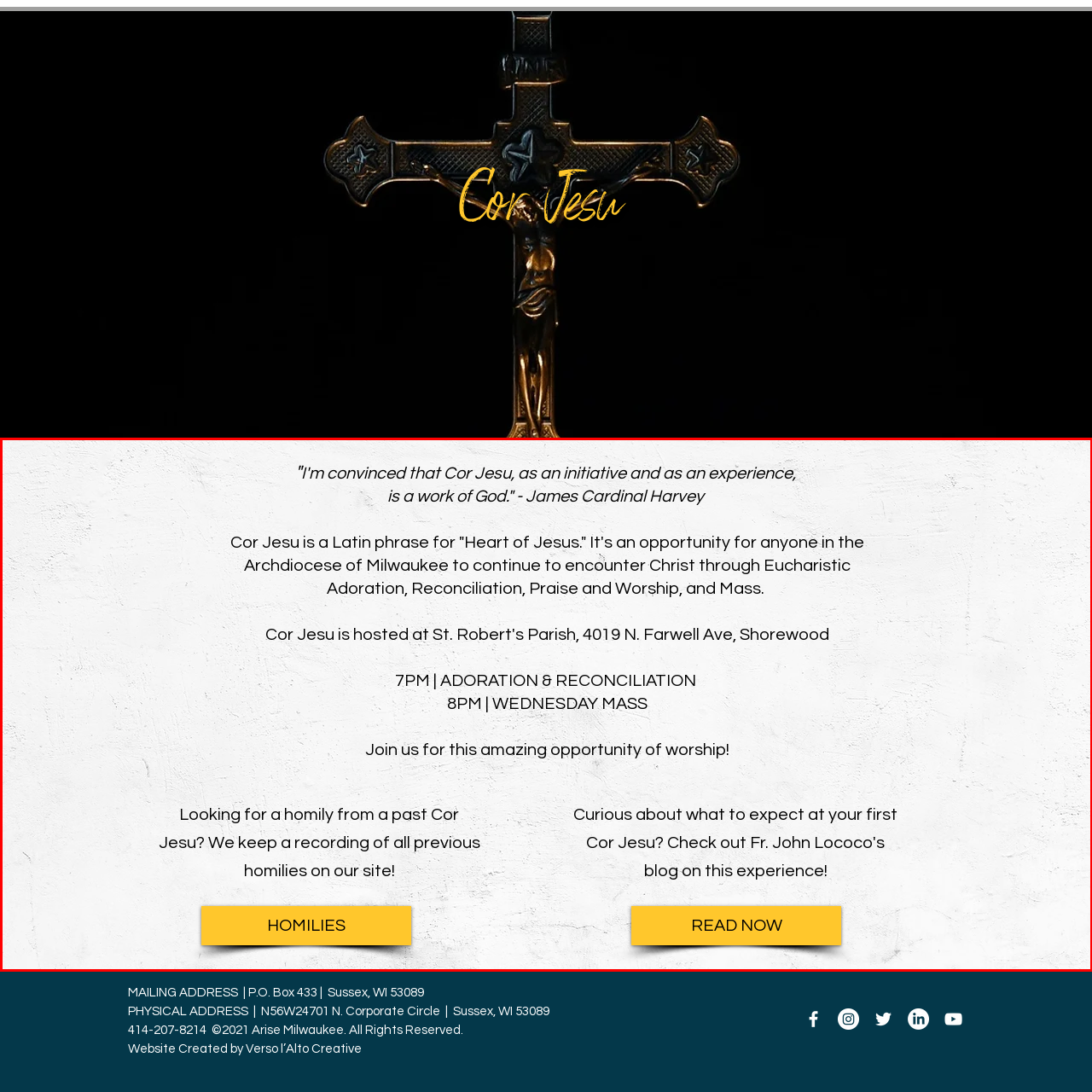Create a detailed narrative of the scene depicted inside the red-outlined image.

The image showcases information about "Cor Jesu," which translates to "Heart of Jesus," emphasizing its significance as a spiritual initiative within the Archdiocese of Milwaukee. Featured prominently is a quote from James Cardinal Harvey, stating, "I'm convinced that Cor Jesu, as an initiative and as an experience, is a work of God." The image provides details about worship opportunities, including Eucharistic Adoration, Reconciliation, Praise and Worship, and Mass, hosted at St. Robert's Parish on N. Farwell Ave. The schedule highlights Adoration and Reconciliation at 7 PM and Wednesday Mass at 8 PM. Additional information invites attendees to access past homilies and explore a blog by Fr. John Lococo about the Cor Jesu experience, enhancing community engagement and participation in this opportunity for spiritual growth and worship.